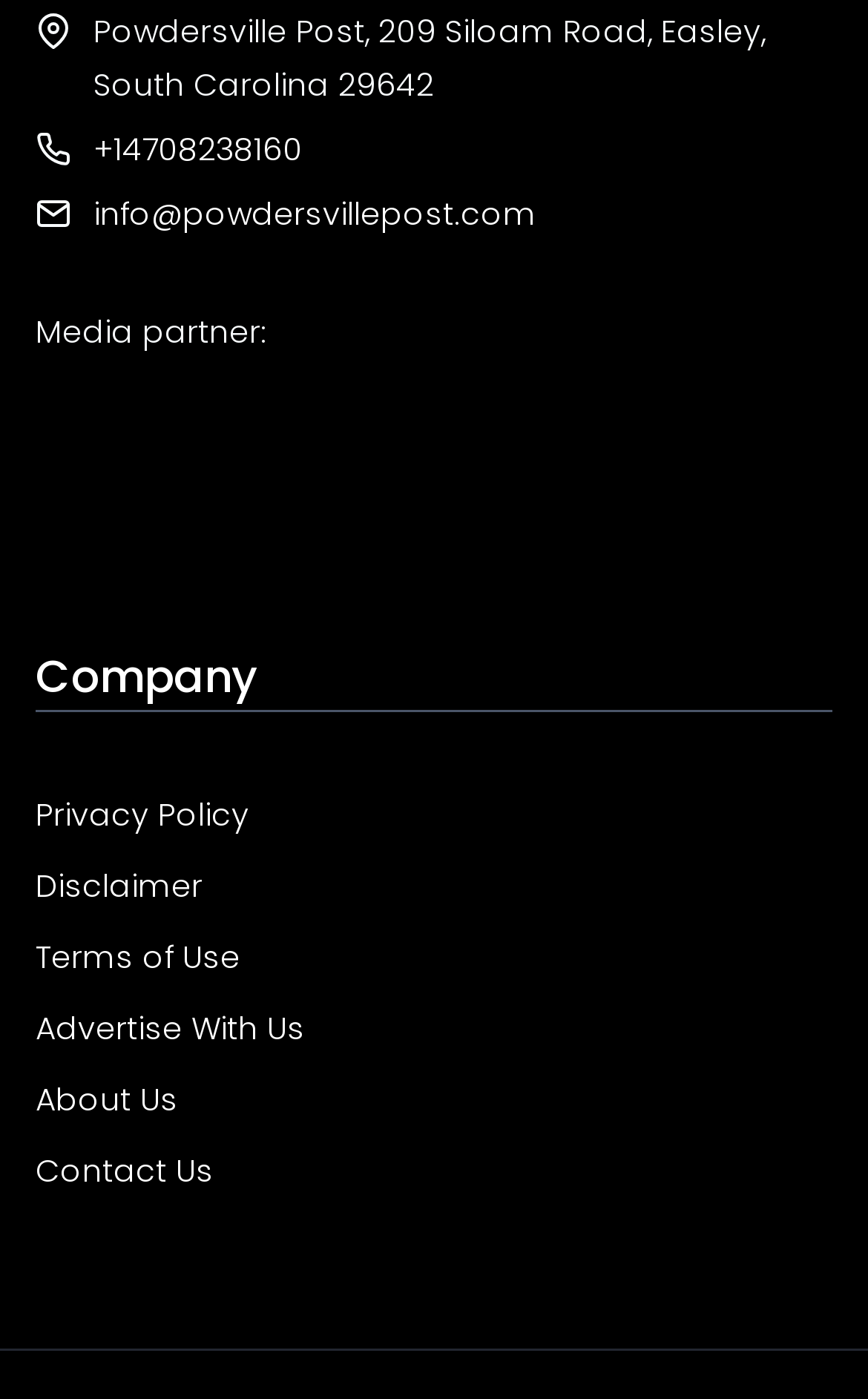What is the email address of Powdersville Post?
Provide a detailed answer to the question using information from the image.

The email address of Powdersville Post can be found in the link element next to the phone number, which reads 'info@powdersvillepost.com'.